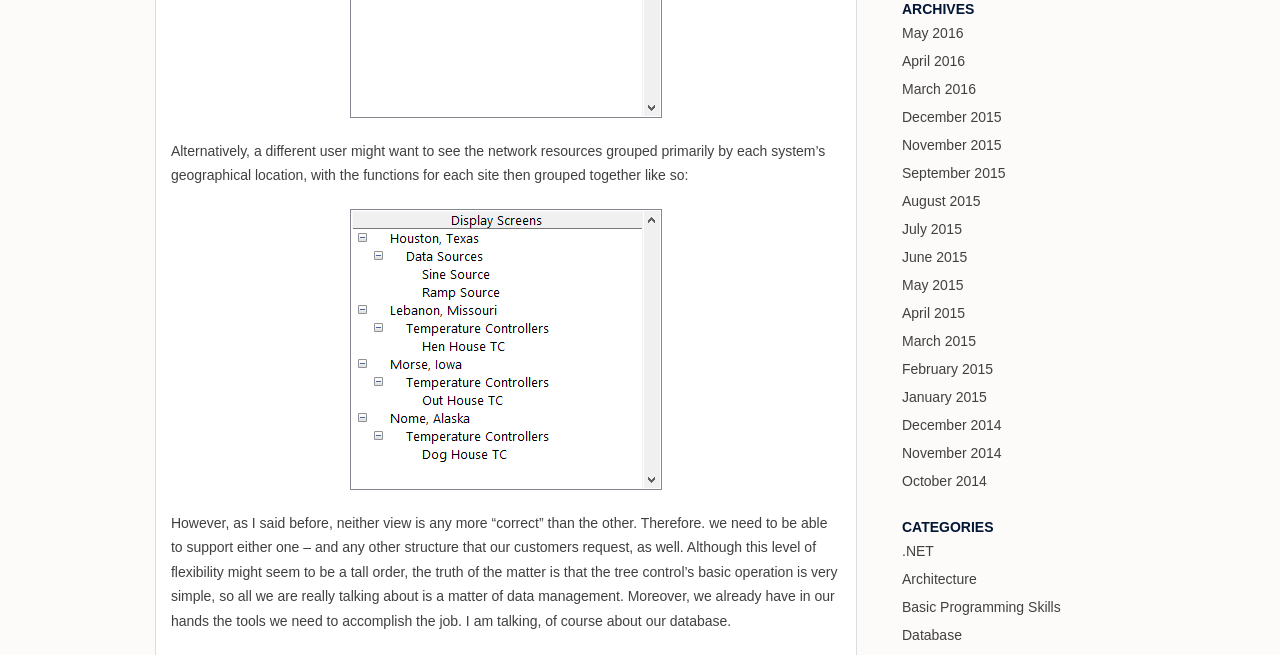Provide the bounding box coordinates for the UI element that is described by this text: "July 2015". The coordinates should be in the form of four float numbers between 0 and 1: [left, top, right, bottom].

[0.705, 0.337, 0.752, 0.362]